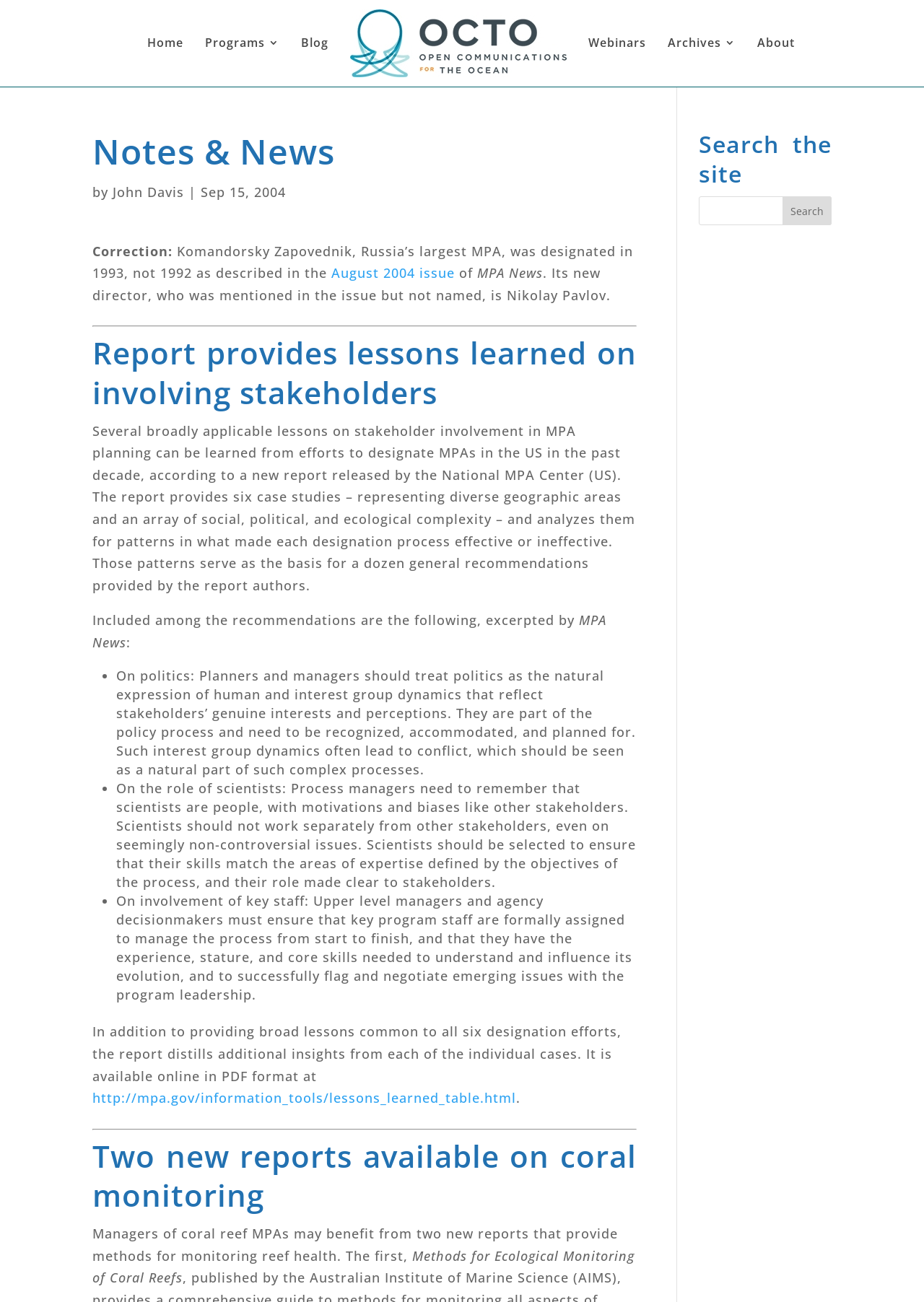Please find the bounding box for the UI element described by: "John Davis".

[0.122, 0.141, 0.199, 0.154]